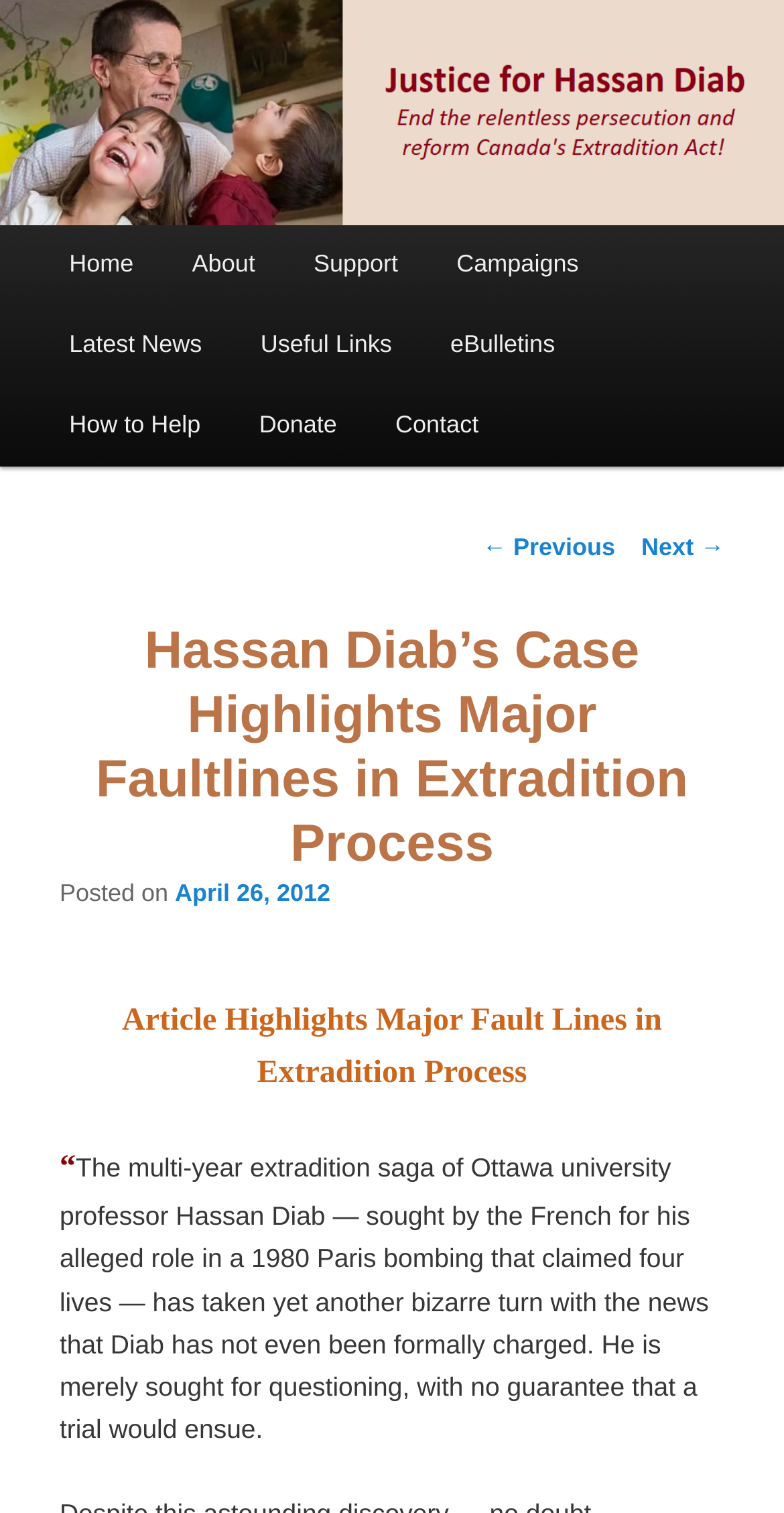Can you determine the main header of this webpage?

Justice for Hassan Diab